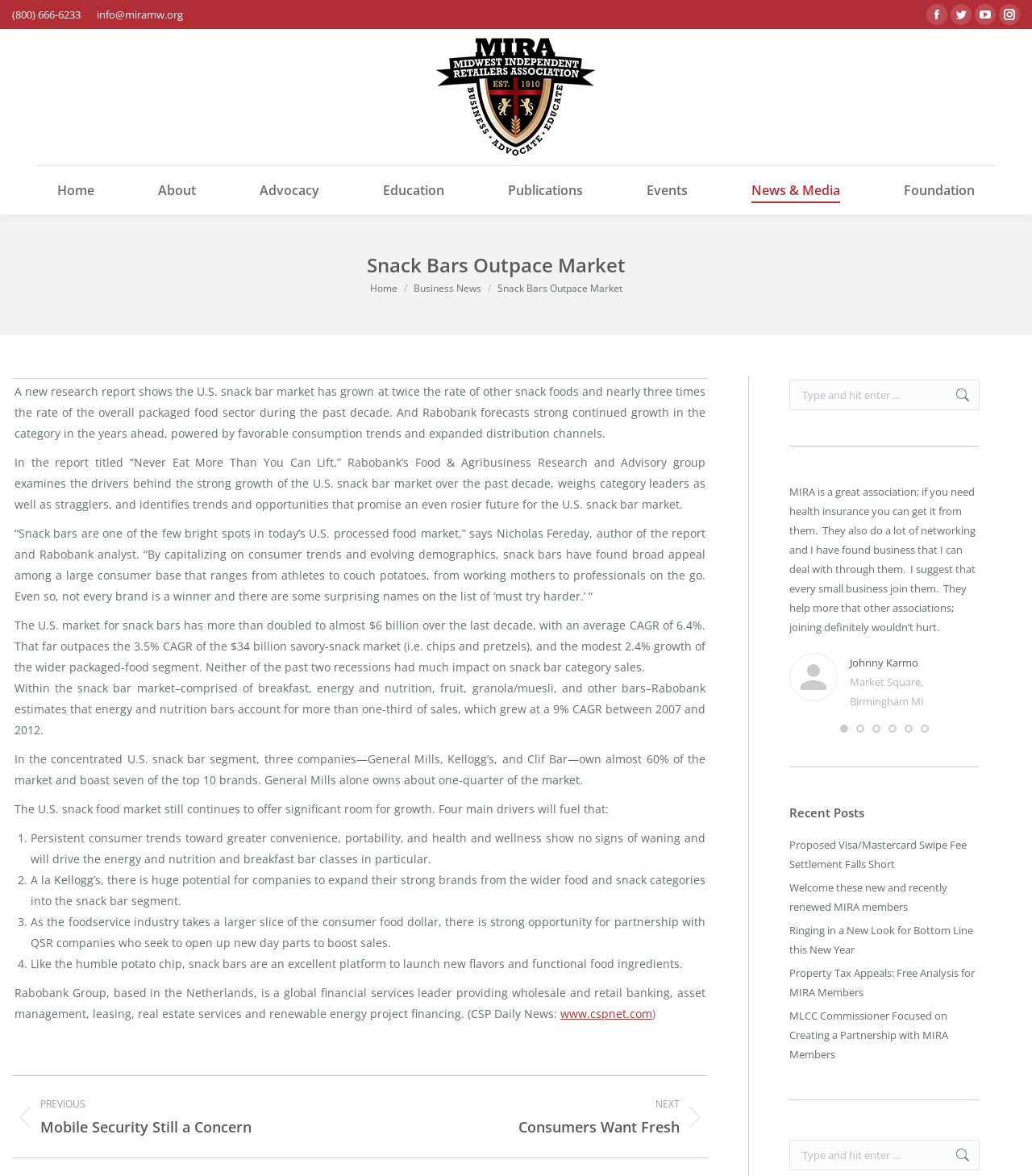Articulate a complete and detailed caption of the webpage elements.

The webpage is about MIRA, an organization that represents the interests of the snack food industry. At the top of the page, there is a header section with contact information, including a phone number and email address, as well as links to social media platforms. Below the header, there is a navigation menu with links to various sections of the website, including Home, About, Advocacy, Education, Publications, Events, News & Media, and Foundation.

The main content of the page is an article about the snack bar market, which has grown at twice the rate of other snack foods and nearly three times the rate of the overall packaged food sector. The article cites a research report by Rabobank, which examines the drivers behind the strong growth of the U.S. snack bar market and identifies trends and opportunities for the future.

The article is divided into several sections, each with a heading and a block of text. There are also several images and lists throughout the article. The text is dense and informative, with quotes from industry experts and statistics about the snack food market.

In addition to the article, there are several other elements on the page, including a search bar, a section of featured articles, and a section of testimonials from MIRA members. The page also has a footer section with links to additional resources and a copyright notice.

Overall, the webpage is well-organized and easy to navigate, with a clear focus on providing information and resources to the snack food industry.